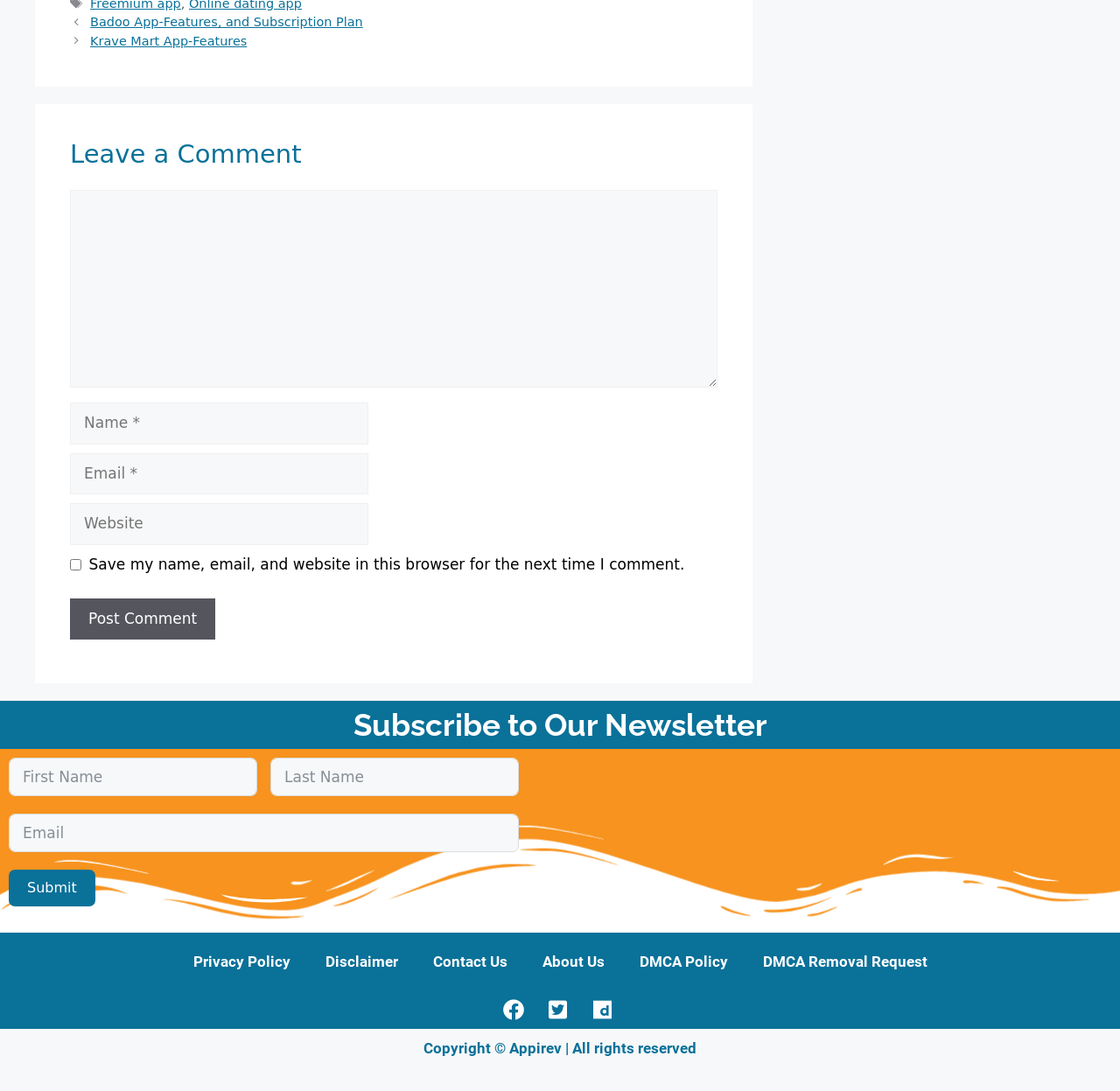Show the bounding box coordinates for the HTML element as described: "Submit".

[0.008, 0.797, 0.085, 0.831]